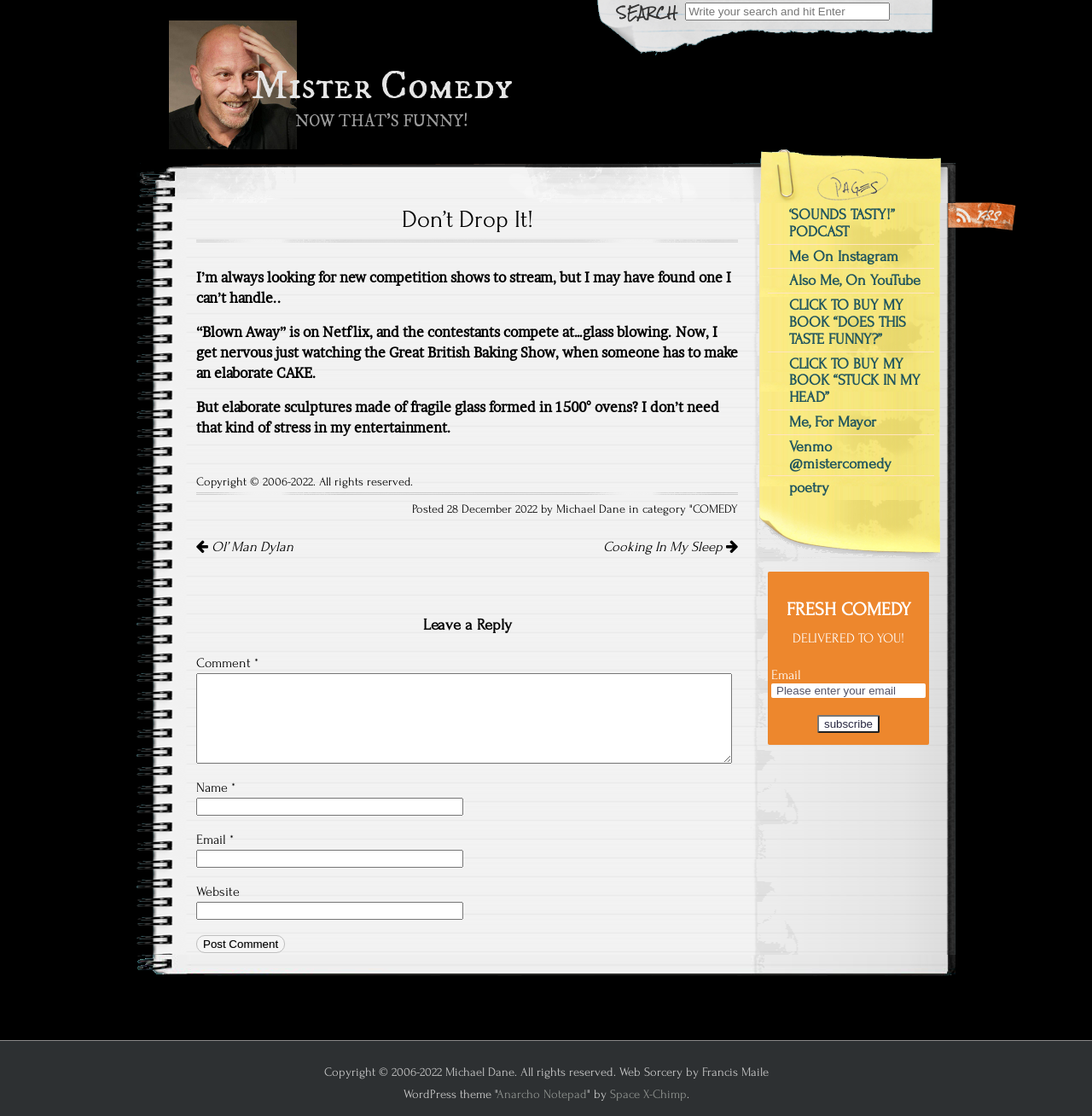Can you give a detailed response to the following question using the information from the image? What is the topic of the article?

The article mentions '“Blown Away” is on Netflix, and the contestants compete at…glass blowing.' which indicates that the topic of the article is a glass blowing competition.